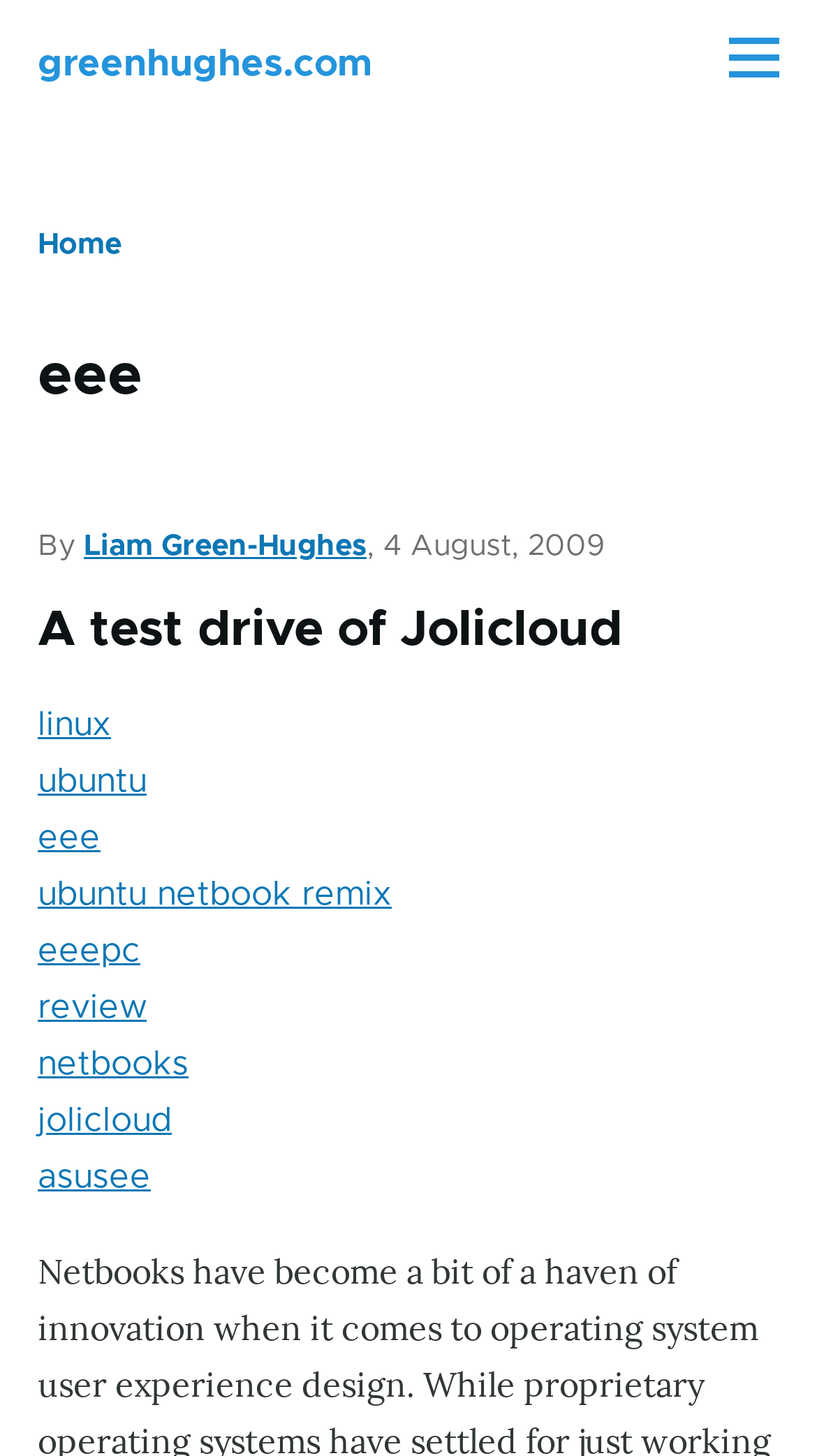Return the bounding box coordinates of the UI element that corresponds to this description: "A test drive of Jolicloud". The coordinates must be given as four float numbers in the range of 0 and 1, [left, top, right, bottom].

[0.046, 0.416, 0.762, 0.454]